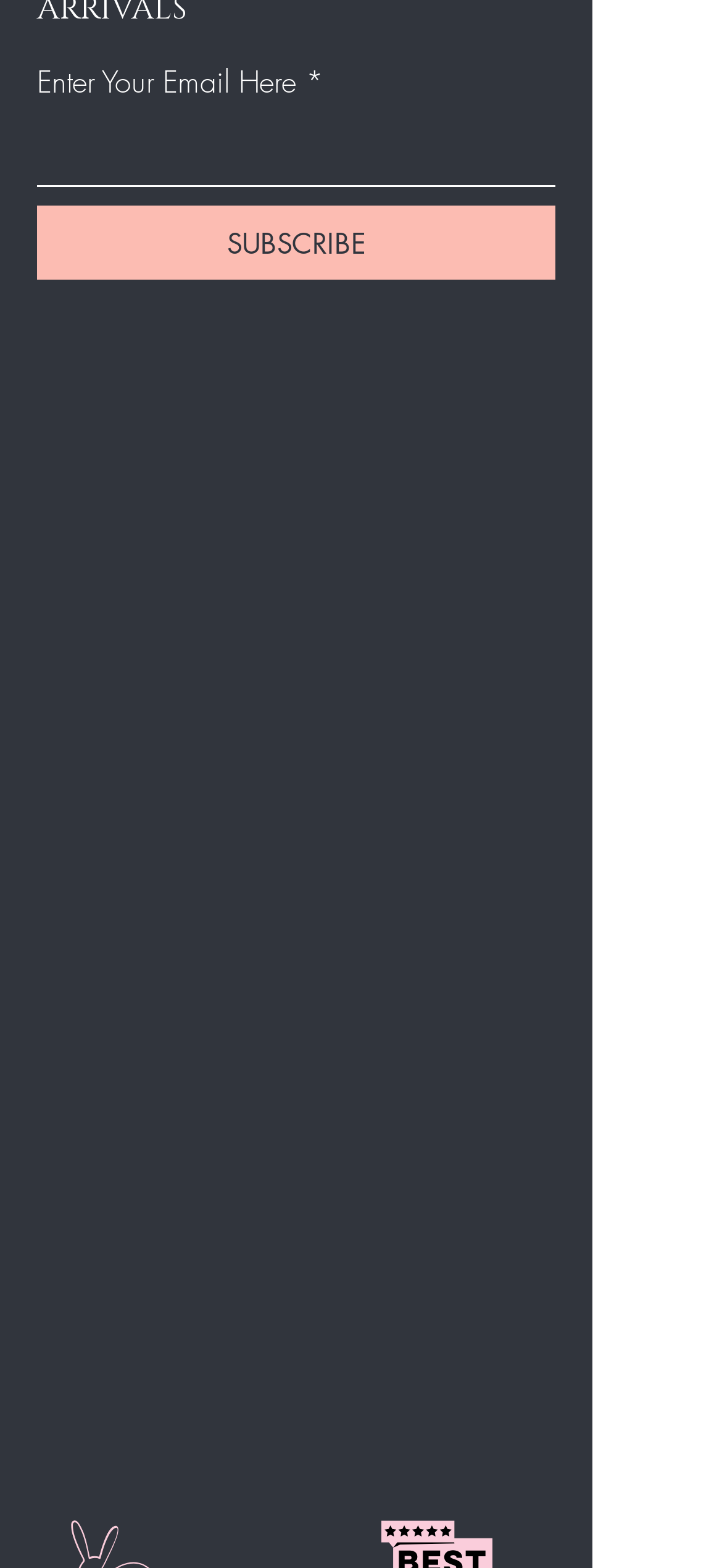Identify the bounding box coordinates for the element you need to click to achieve the following task: "Go to home page". Provide the bounding box coordinates as four float numbers between 0 and 1, in the form [left, top, right, bottom].

[0.077, 0.241, 0.169, 0.261]